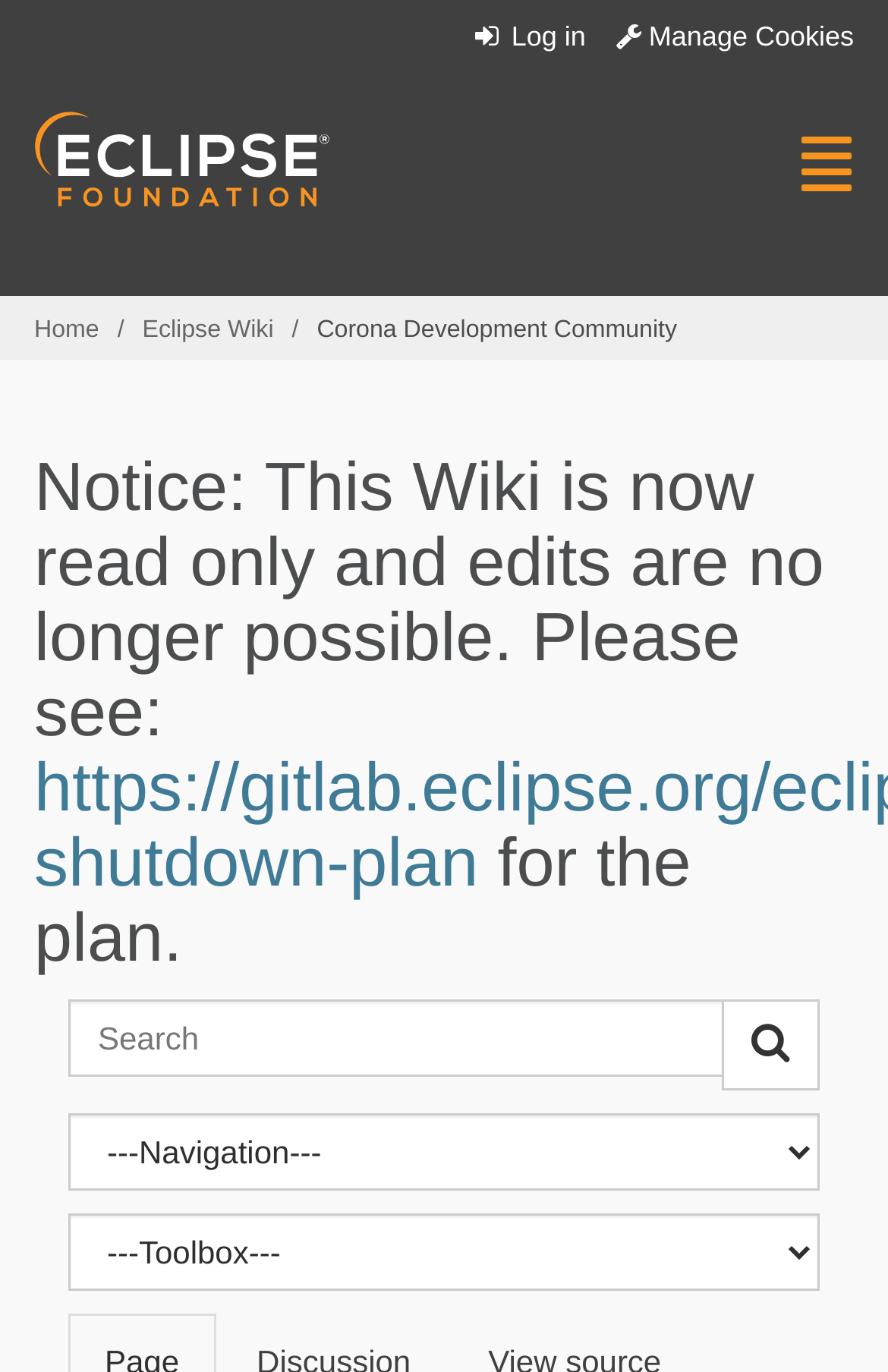Determine the bounding box coordinates of the clickable element necessary to fulfill the instruction: "Log in". Provide the coordinates as four float numbers within the 0 to 1 range, i.e., [left, top, right, bottom].

[0.528, 0.015, 0.66, 0.038]